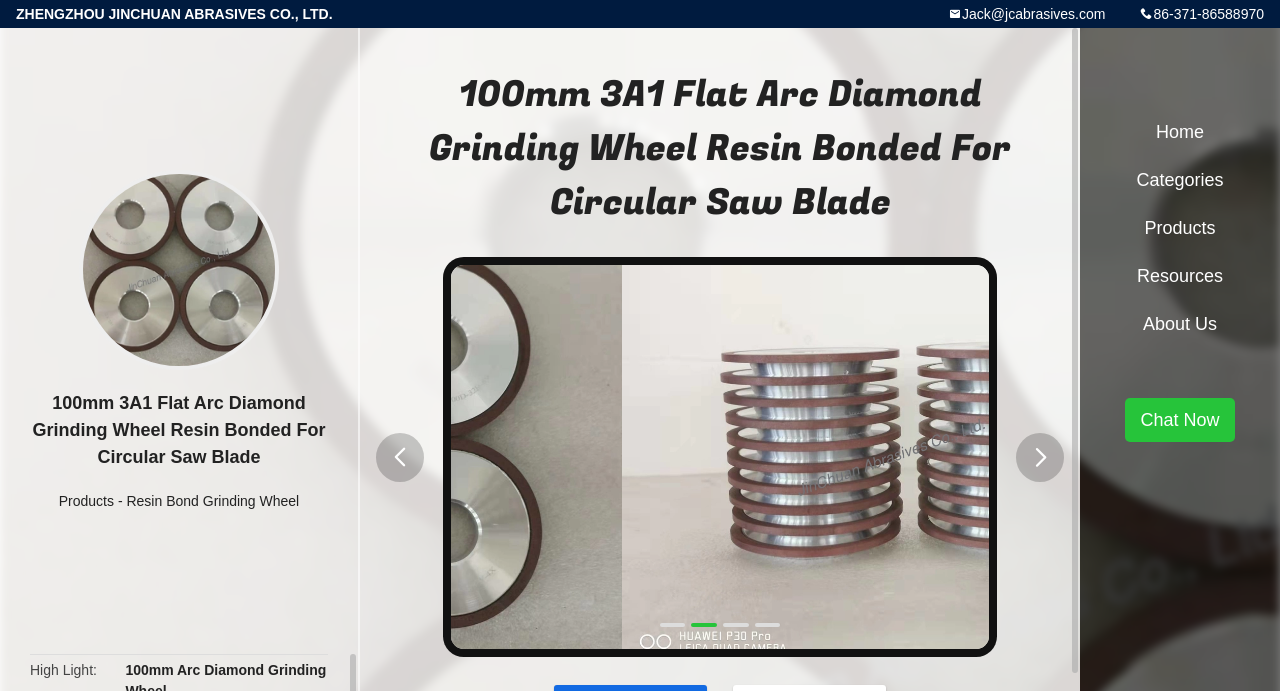Using the elements shown in the image, answer the question comprehensively: What is the company name?

I found the company name by looking at the top-left corner of the webpage, where it is written in a static text element.